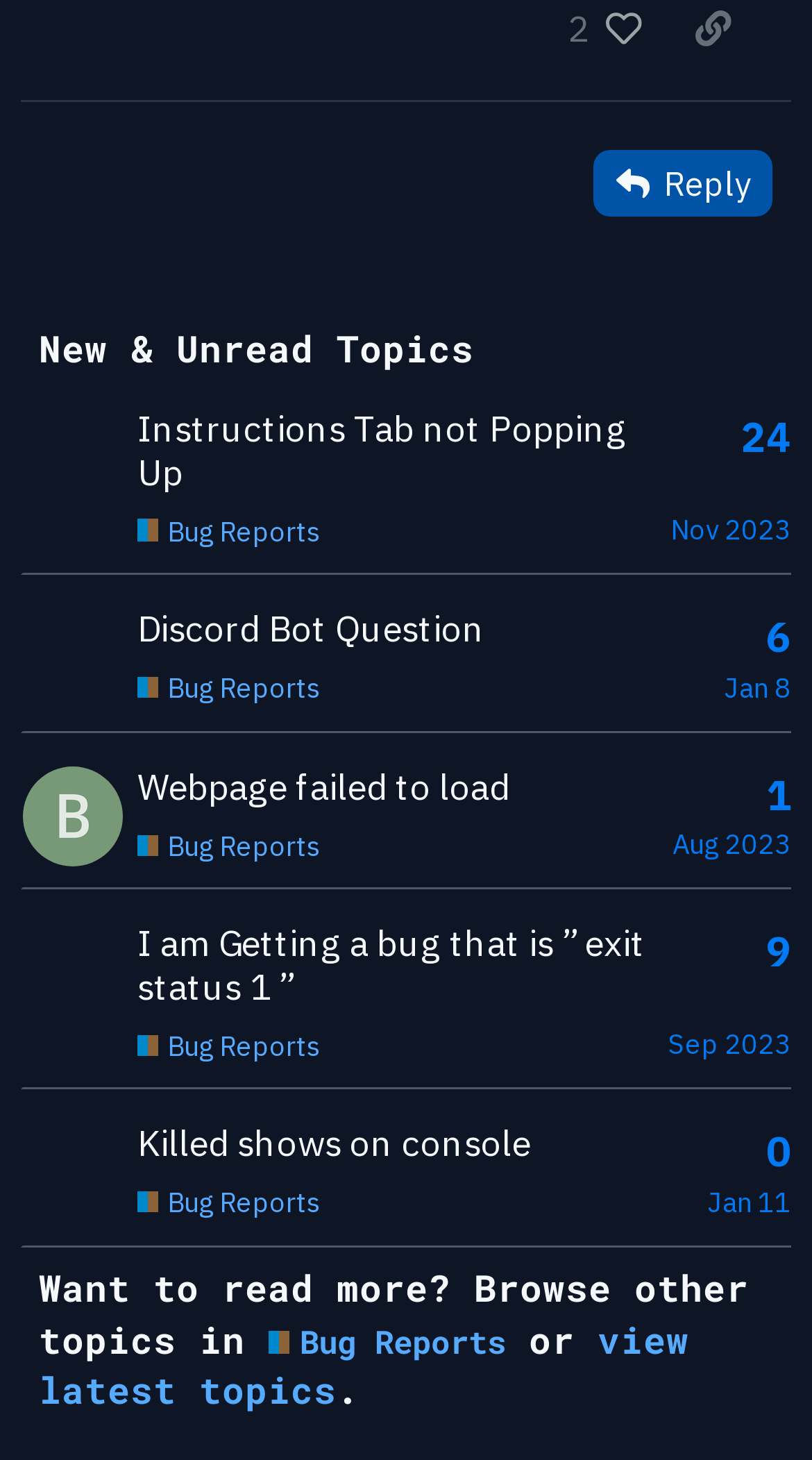Who is the latest poster of the first topic?
Give a one-word or short-phrase answer derived from the screenshot.

IanAtCSTeach